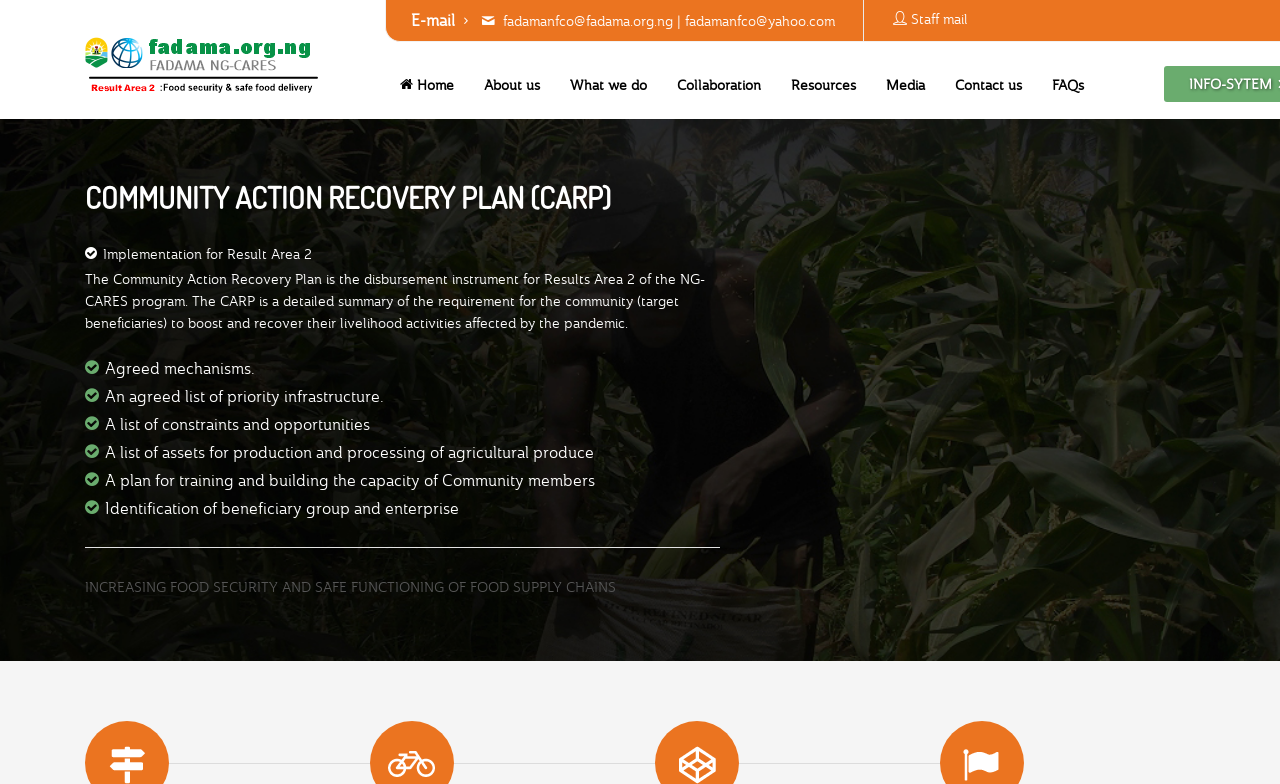Find the bounding box coordinates for the UI element whose description is: "Media". The coordinates should be four float numbers between 0 and 1, in the format [left, top, right, bottom].

[0.683, 0.078, 0.732, 0.138]